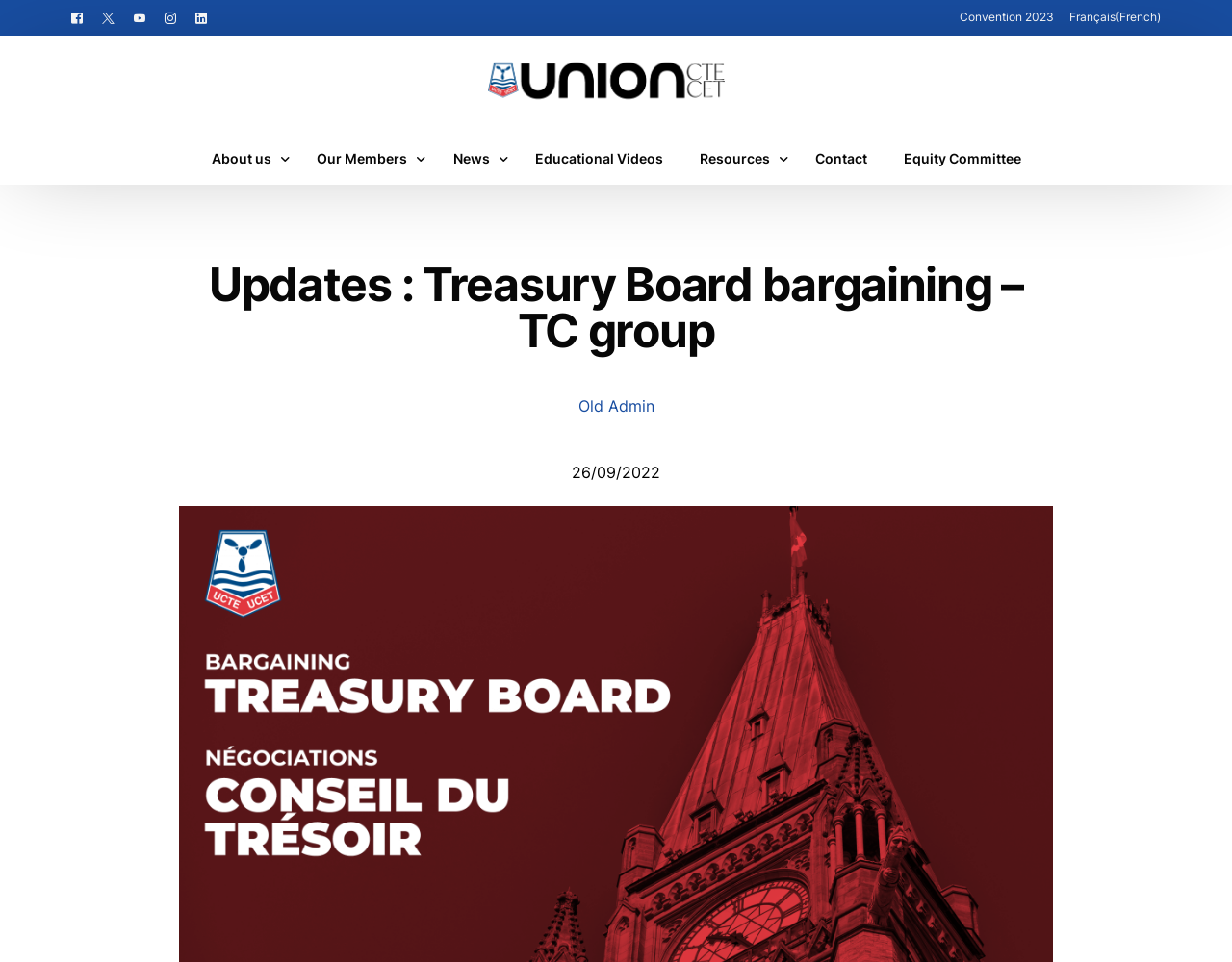How many social media links are there?
Please respond to the question thoroughly and include all relevant details.

I counted the number of social media links at the top of the webpage, which are Facebook, Twitter, Youtube, Instagram, and LinkedIn.